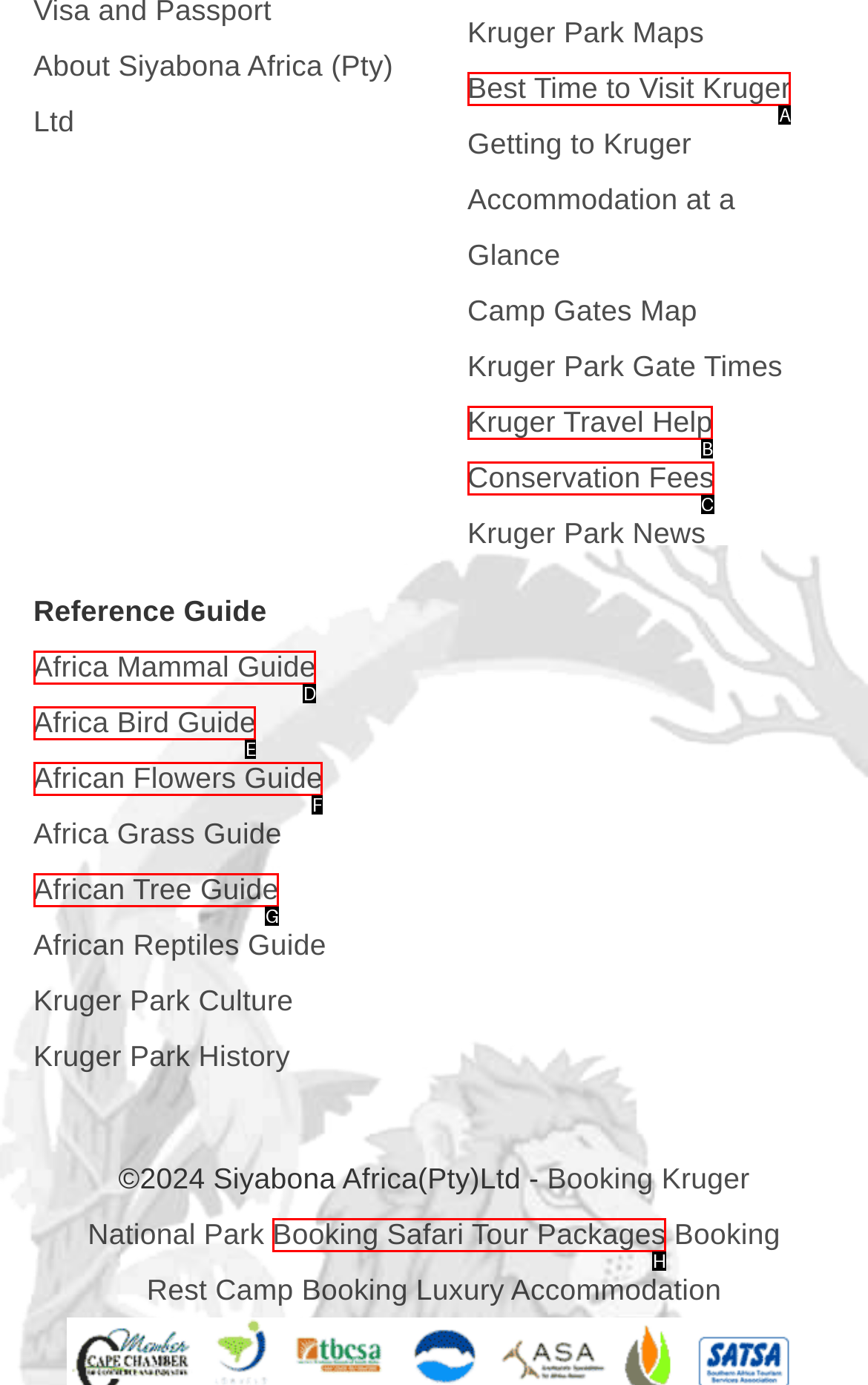Select the letter that aligns with the description: aria-label="Black Google+ Icon". Answer with the letter of the selected option directly.

None